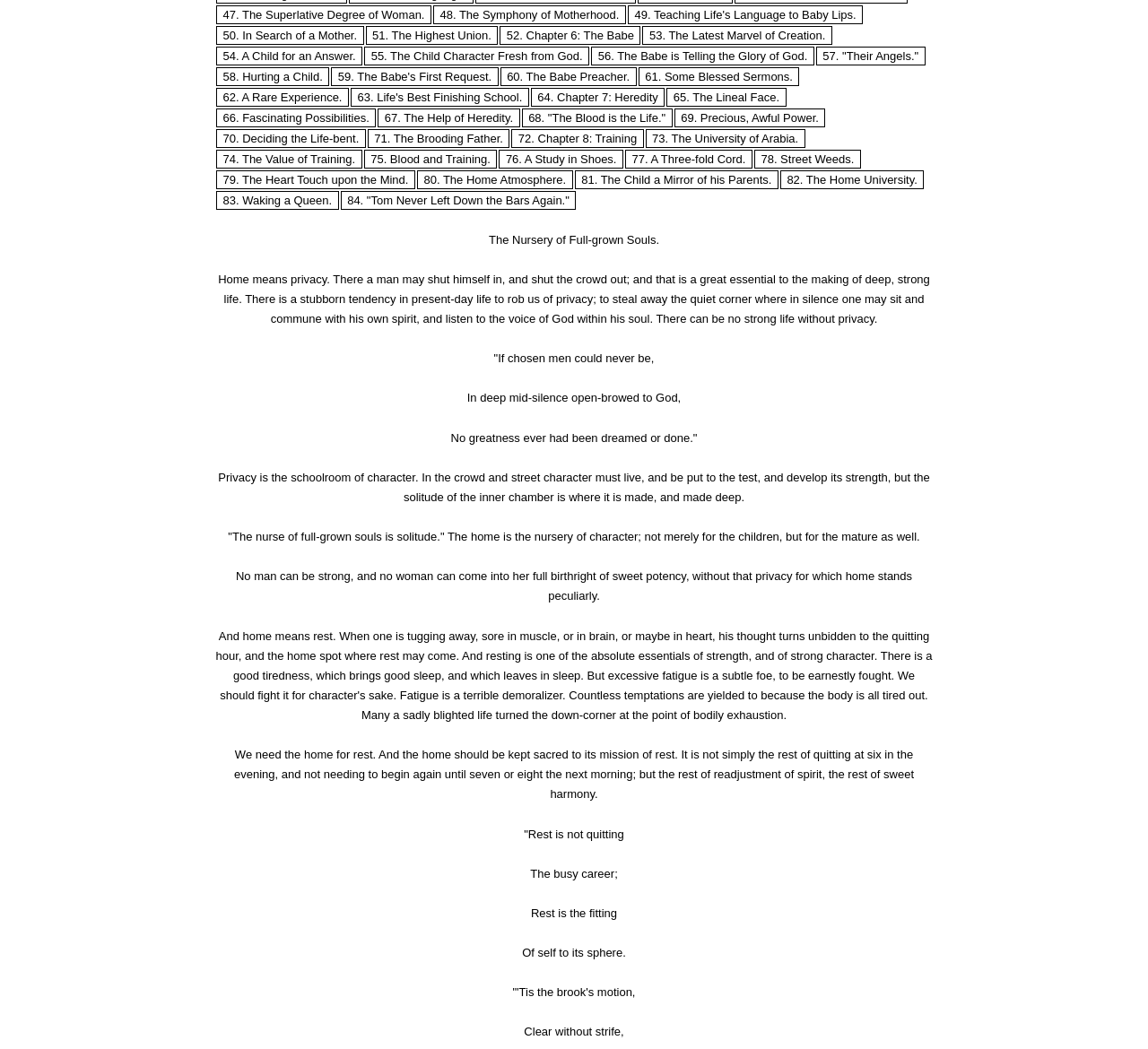Determine the bounding box for the UI element that matches this description: "75. Blood and Training.".

[0.317, 0.142, 0.433, 0.16]